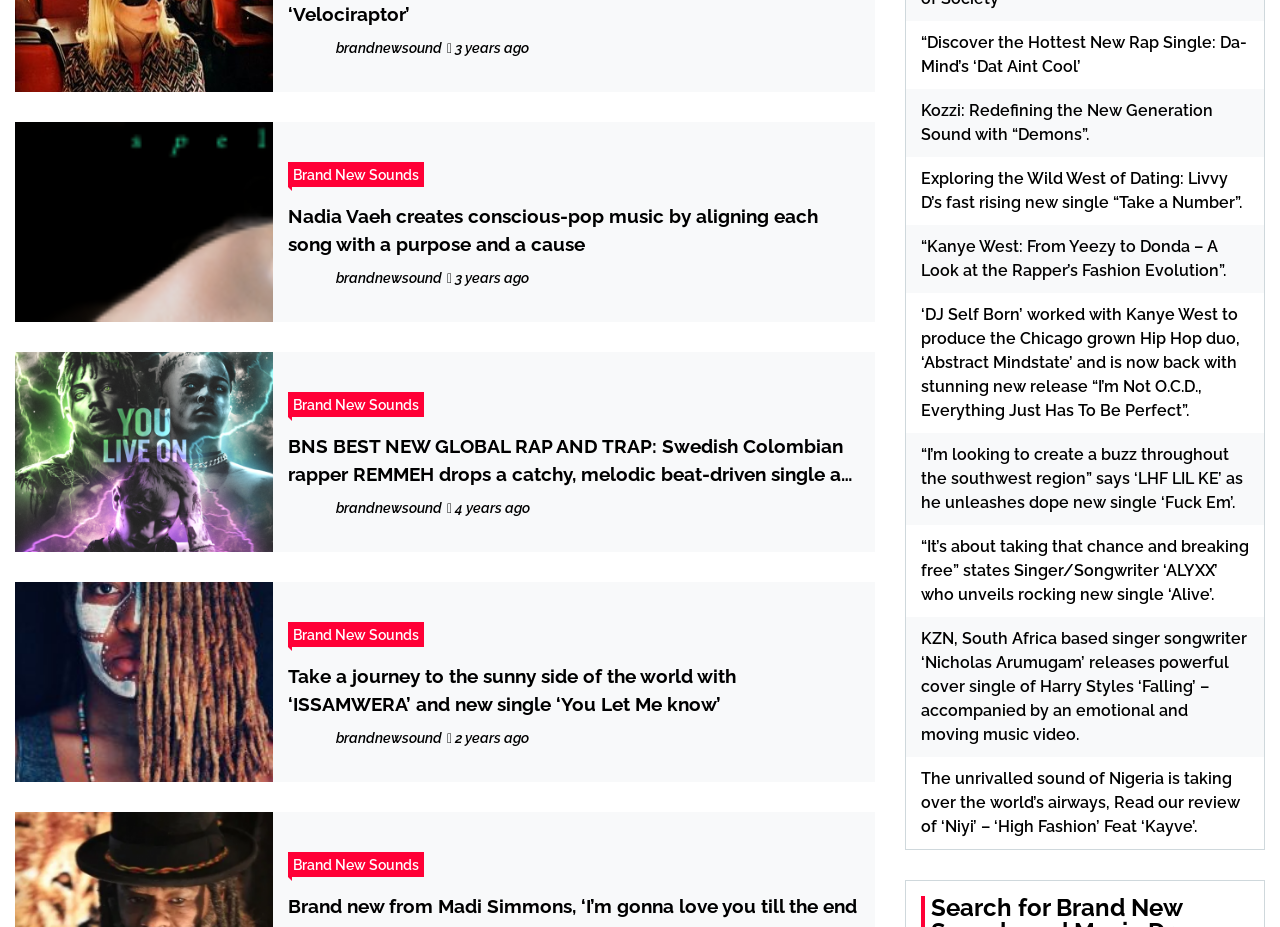Provide the bounding box coordinates, formatted as (top-left x, top-left y, bottom-right x, bottom-right y), with all values being floating point numbers between 0 and 1. Identify the bounding box of the UI element that matches the description: Brand New Sounds

[0.225, 0.174, 0.331, 0.201]